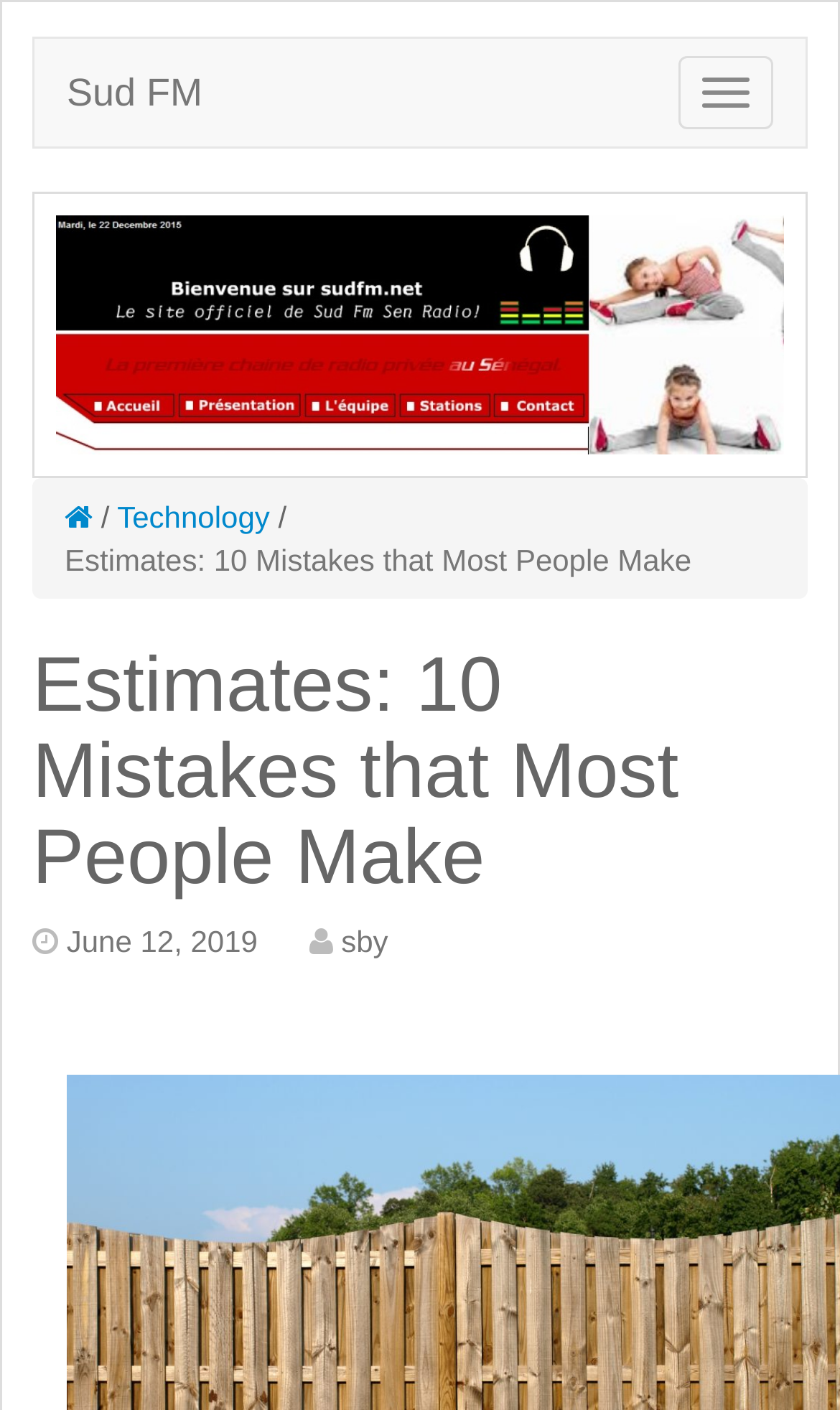Give a one-word or short phrase answer to the question: 
What is the category of the article?

Technology